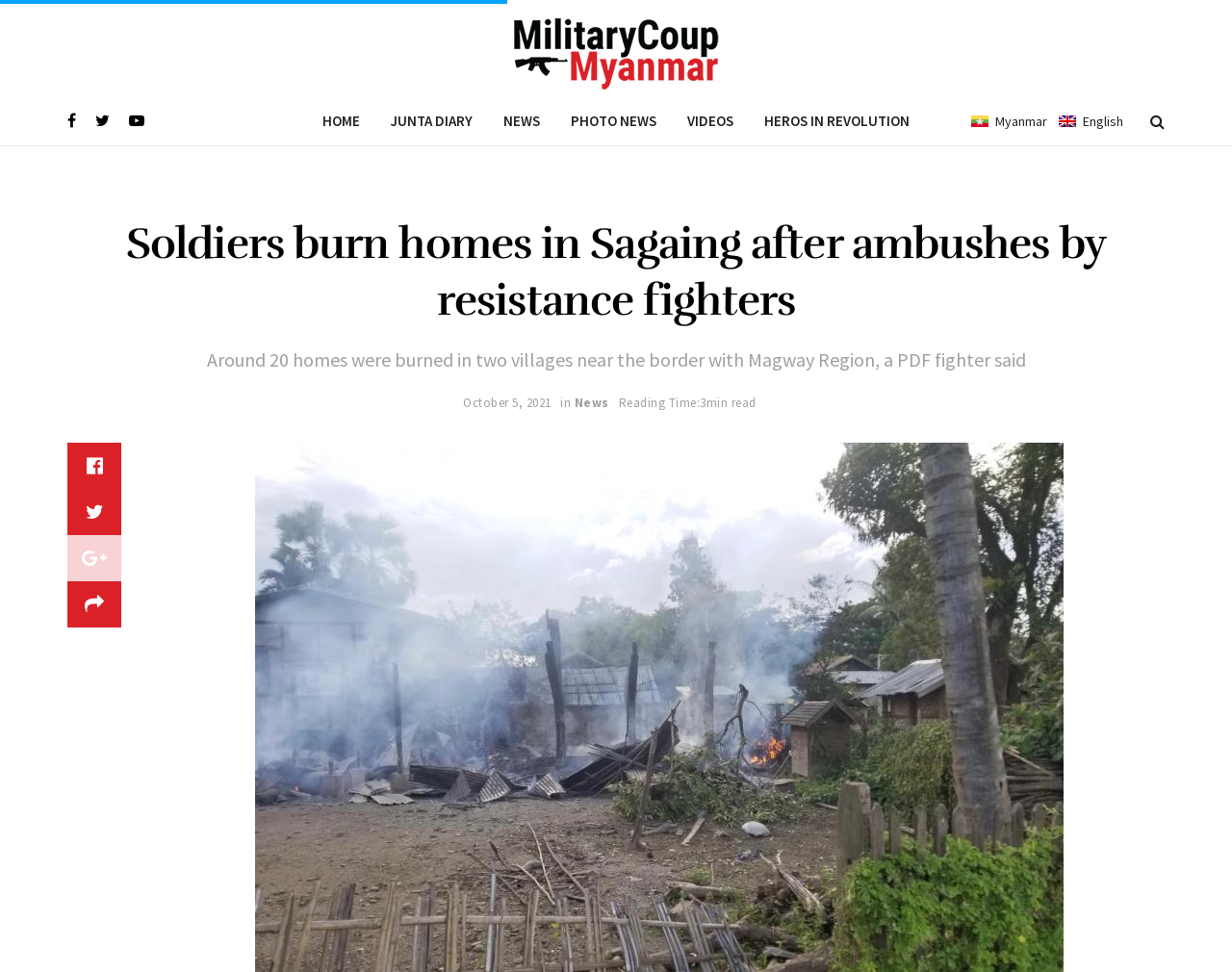Can you find the bounding box coordinates for the UI element given this description: "TOEFL Reading"? Provide the coordinates as four float numbers between 0 and 1: [left, top, right, bottom].

None